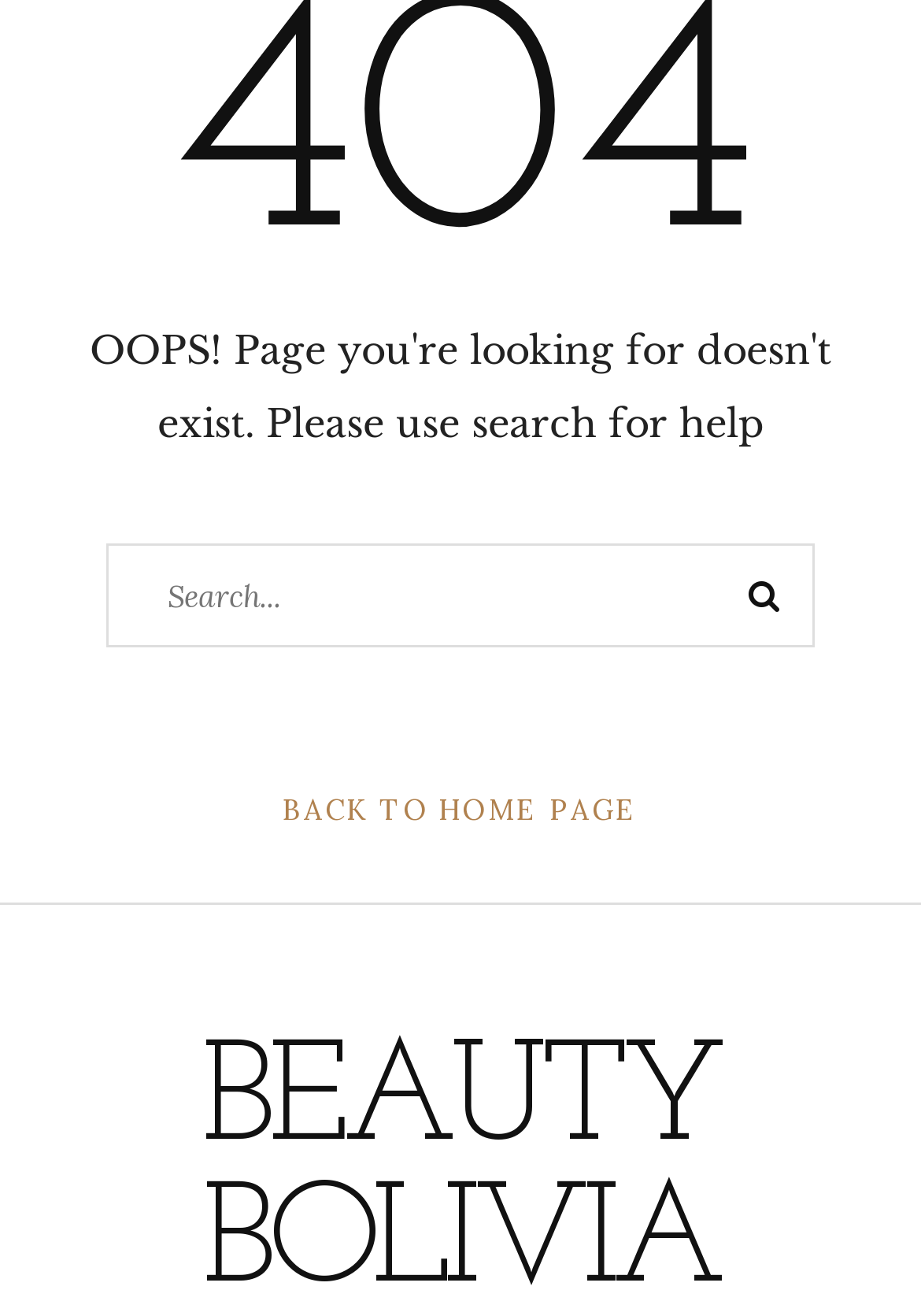Using the description: "Privacy Policy", identify the bounding box of the corresponding UI element in the screenshot.

None